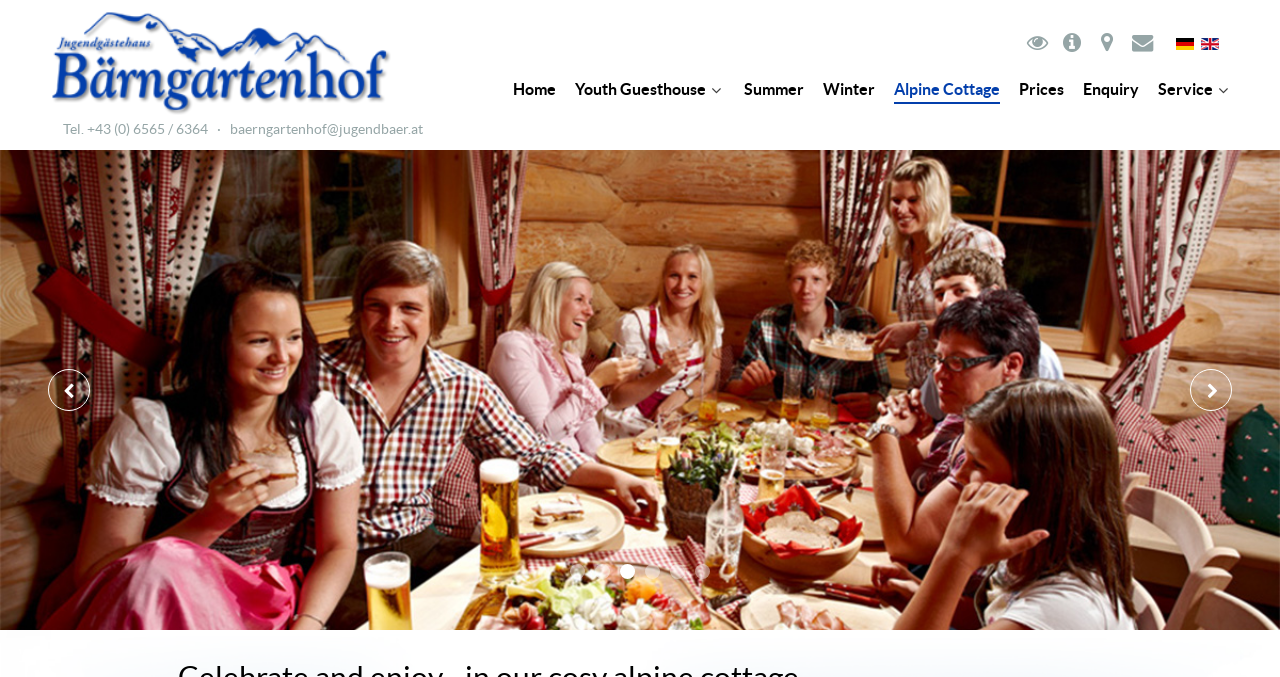Pinpoint the bounding box coordinates of the area that must be clicked to complete this instruction: "Click the Bärngartenhof link".

[0.039, 0.015, 0.341, 0.171]